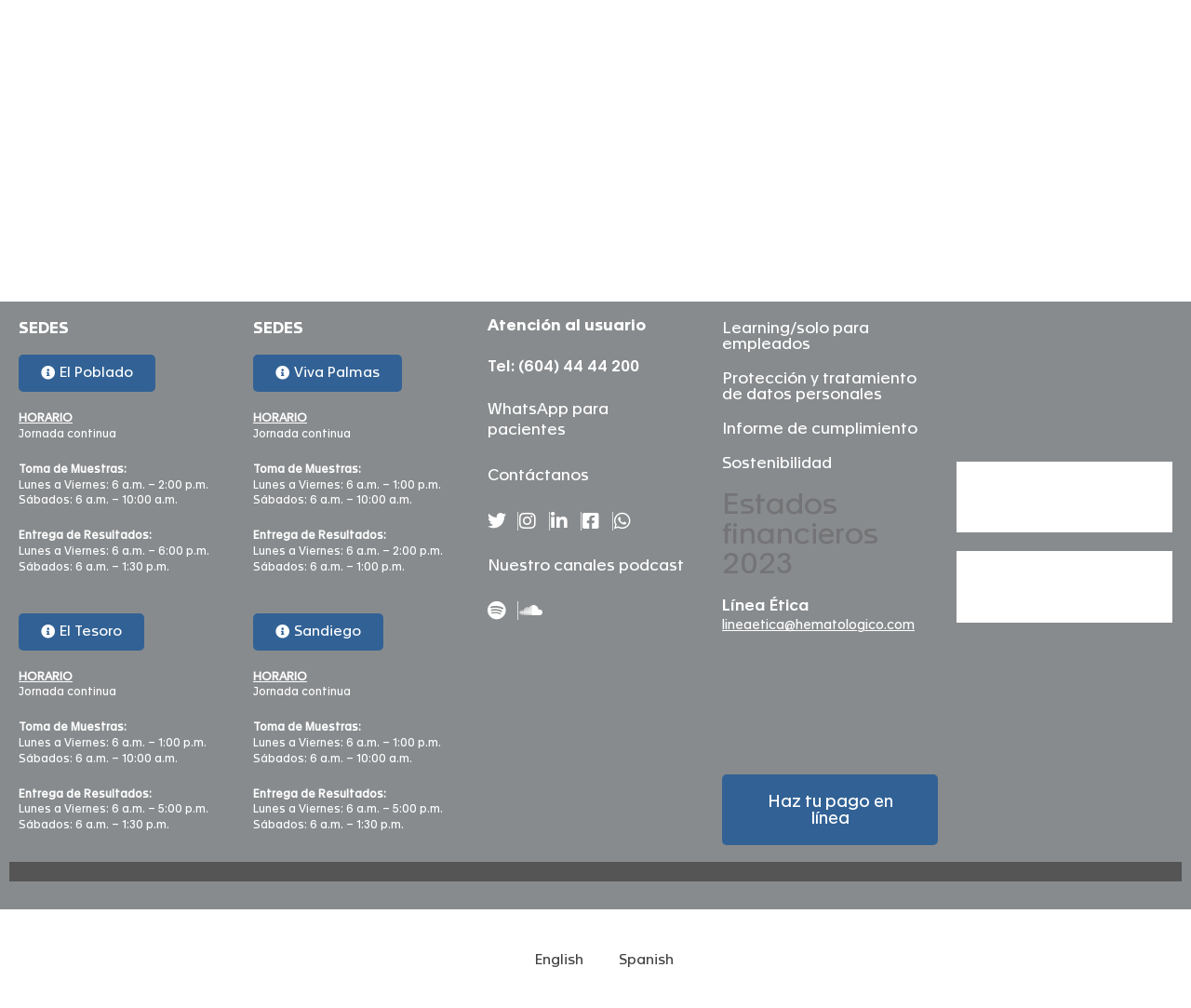Provide the bounding box coordinates of the section that needs to be clicked to accomplish the following instruction: "Contact us through WhatsApp."

[0.409, 0.398, 0.511, 0.434]